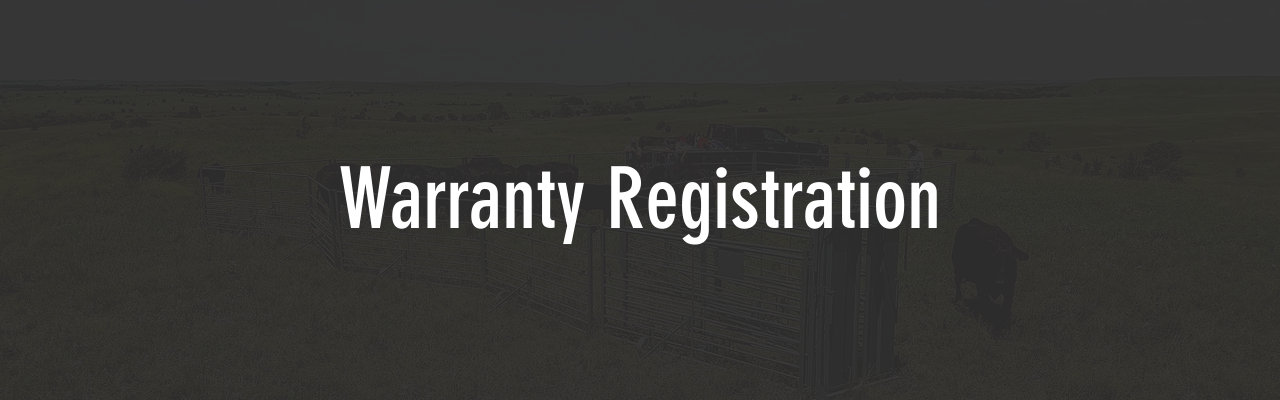By analyzing the image, answer the following question with a detailed response: What type of equipment is Moly Manufacturing specialized in?

The image and the caption suggest that Moly Manufacturing is specialized in providing durable products suited for livestock management, which implies that they are experts in cattle handling equipment and related infrastructure.